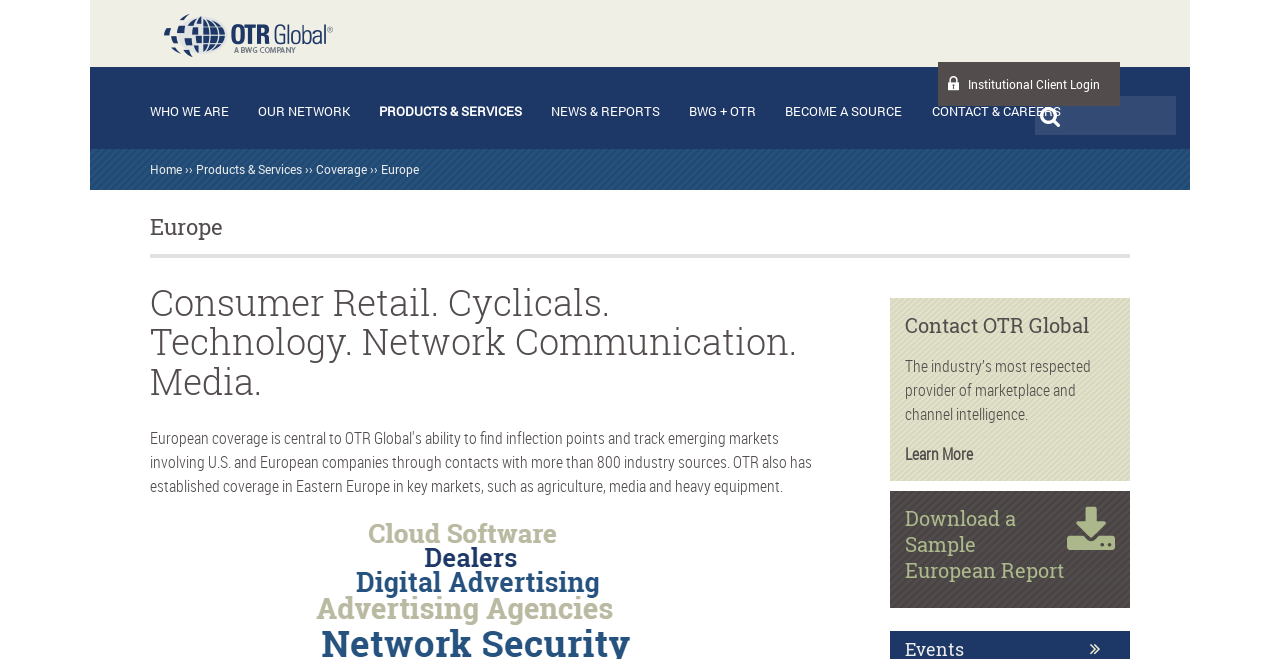Please find the bounding box for the following UI element description. Provide the coordinates in (top-left x, top-left y, bottom-right x, bottom-right y) format, with values between 0 and 1: Download a Sample European Report

[0.707, 0.768, 0.871, 0.885]